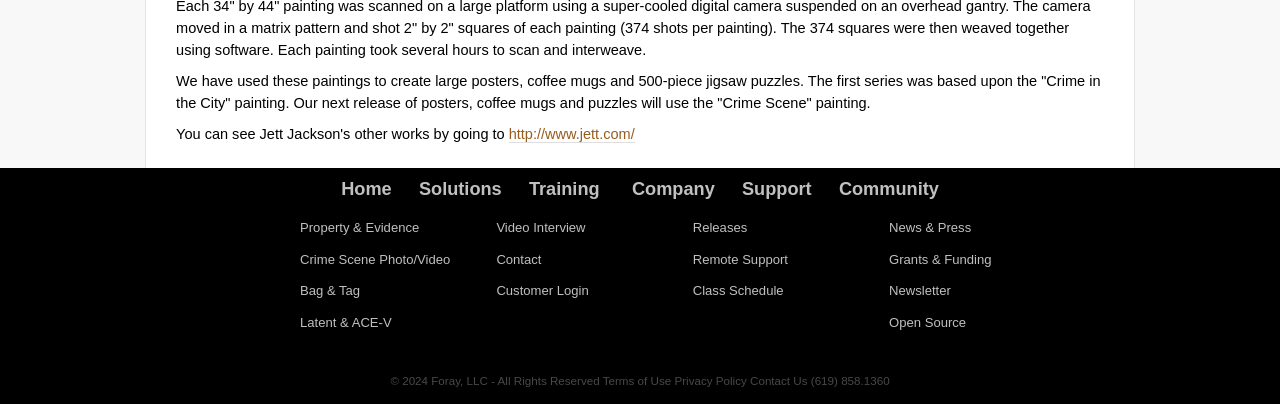Analyze the image and deliver a detailed answer to the question: What type of products are mentioned as being created from the paintings?

The StaticText element at the top of the webpage mentions that the paintings are used to create large posters, coffee mugs, and 500-piece jigsaw puzzles.